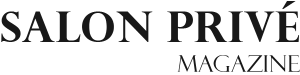What is the tone of the magazine's aesthetic?
Using the visual information, answer the question in a single word or phrase.

Classy and exclusive